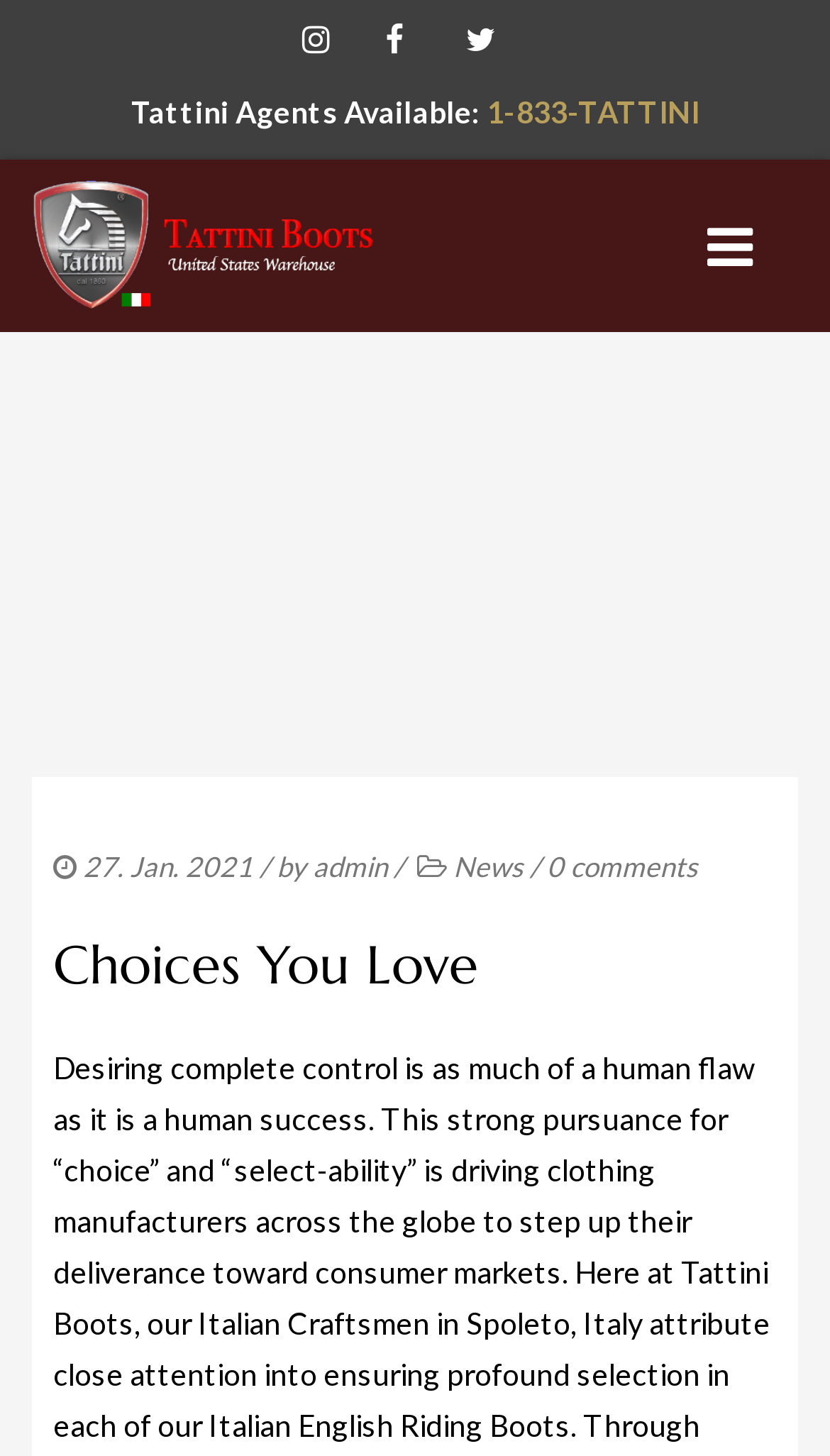Identify the bounding box coordinates of the element to click to follow this instruction: 'Check the Terms and Conditions'. Ensure the coordinates are four float values between 0 and 1, provided as [left, top, right, bottom].

None